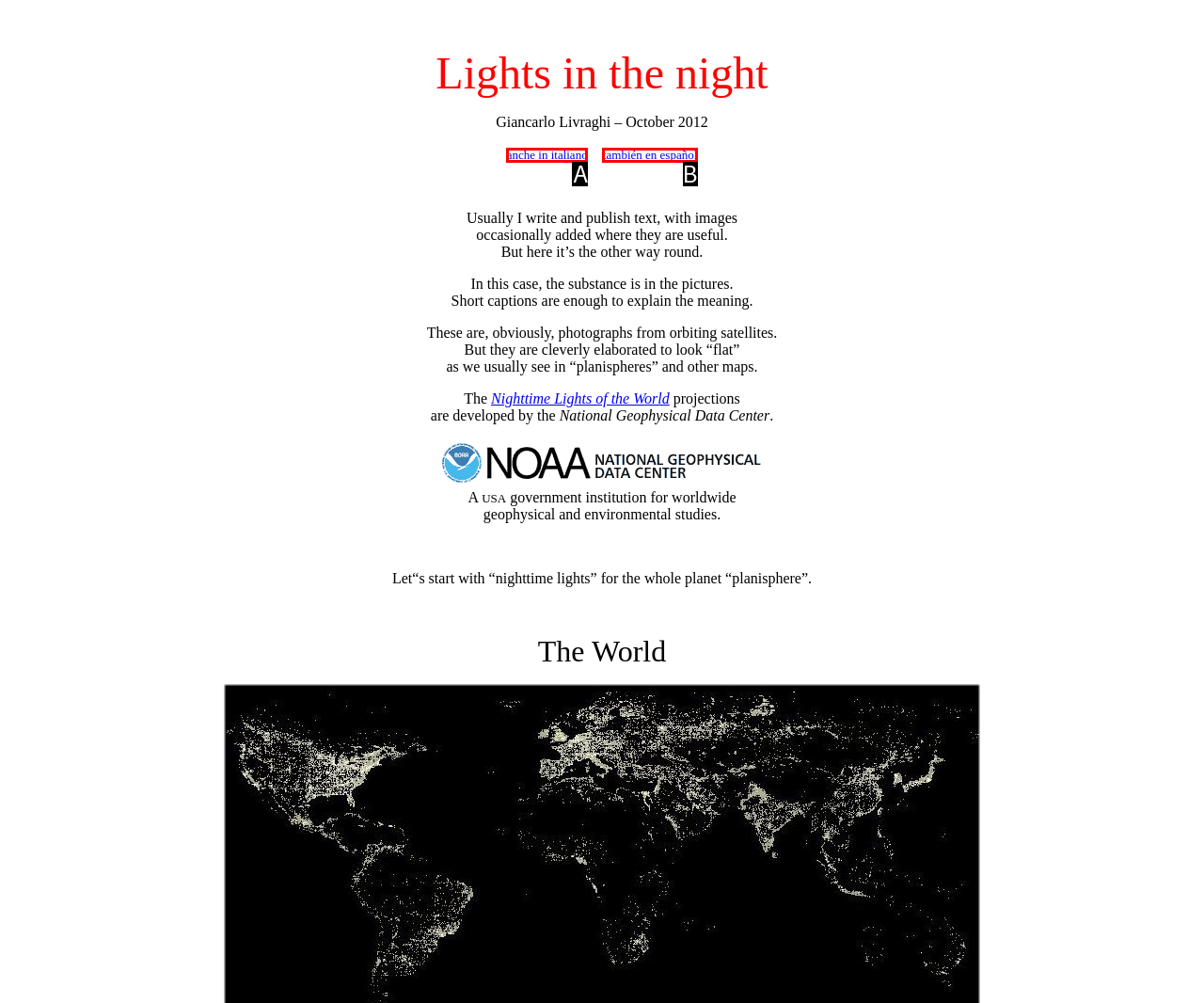Based on the element description: también en español, choose the best matching option. Provide the letter of the option directly.

B